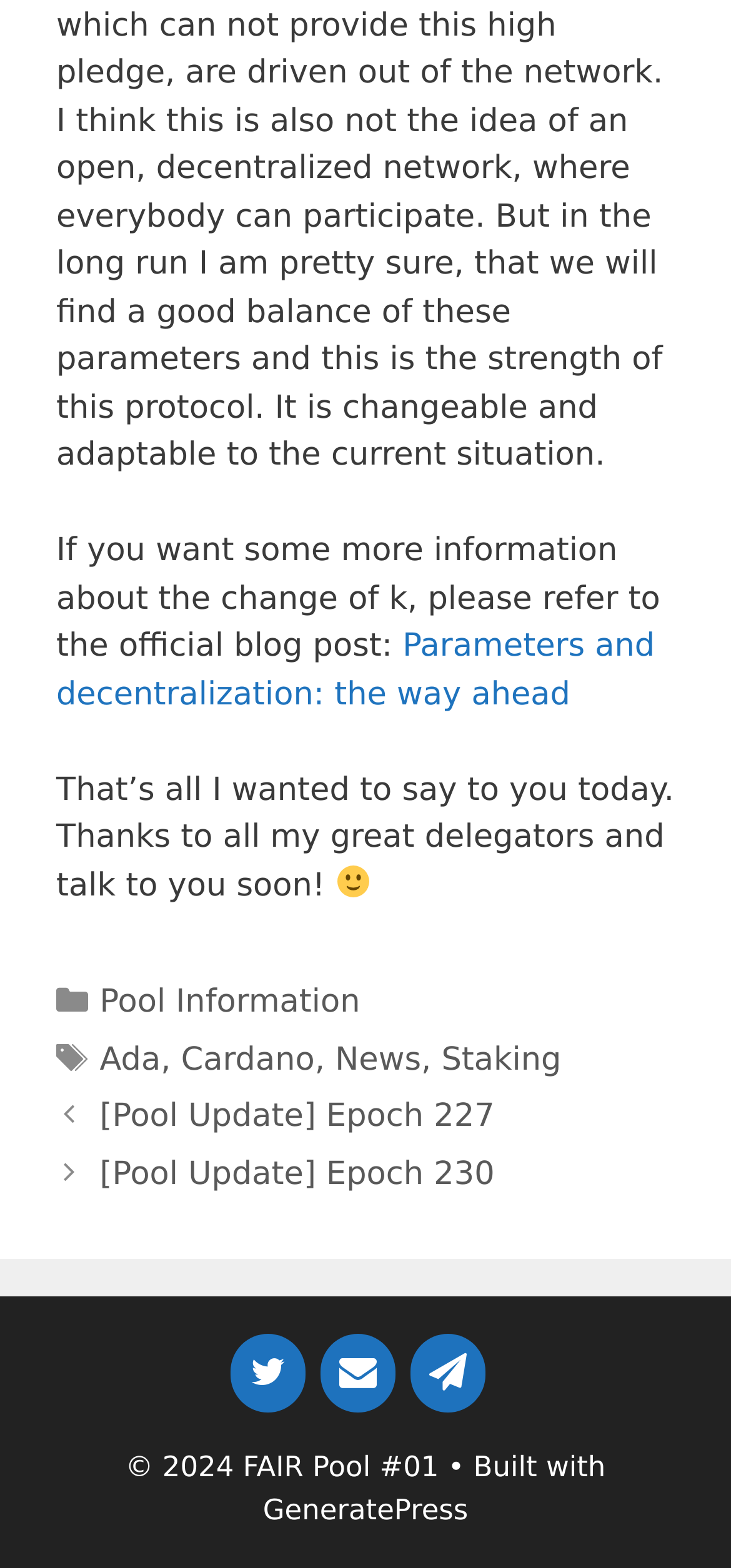Please provide a one-word or phrase answer to the question: 
What is the author's tone in the last sentence?

Friendly